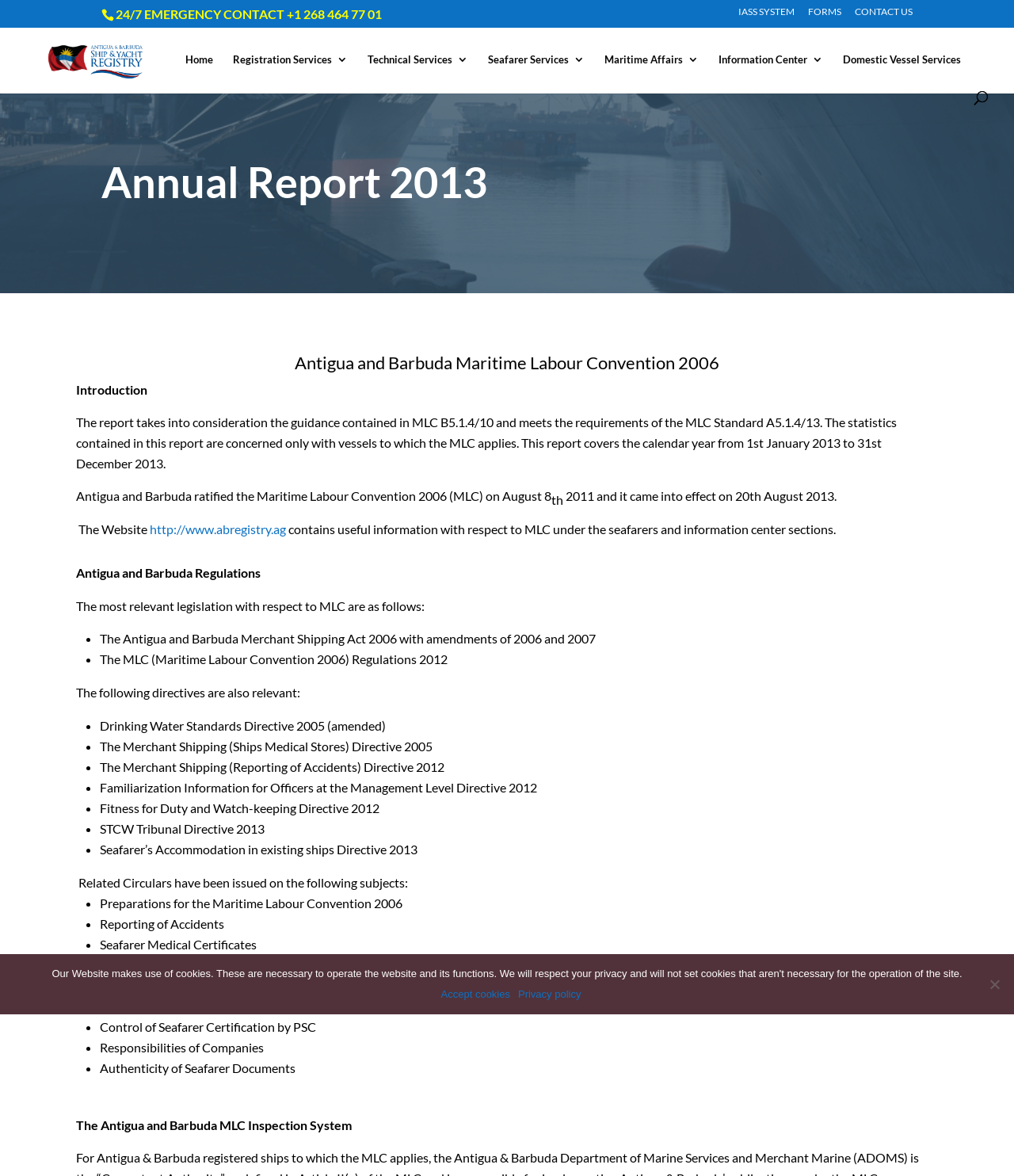Find the bounding box coordinates for the element that must be clicked to complete the instruction: "Click the 'Take Action' link". The coordinates should be four float numbers between 0 and 1, indicated as [left, top, right, bottom].

None